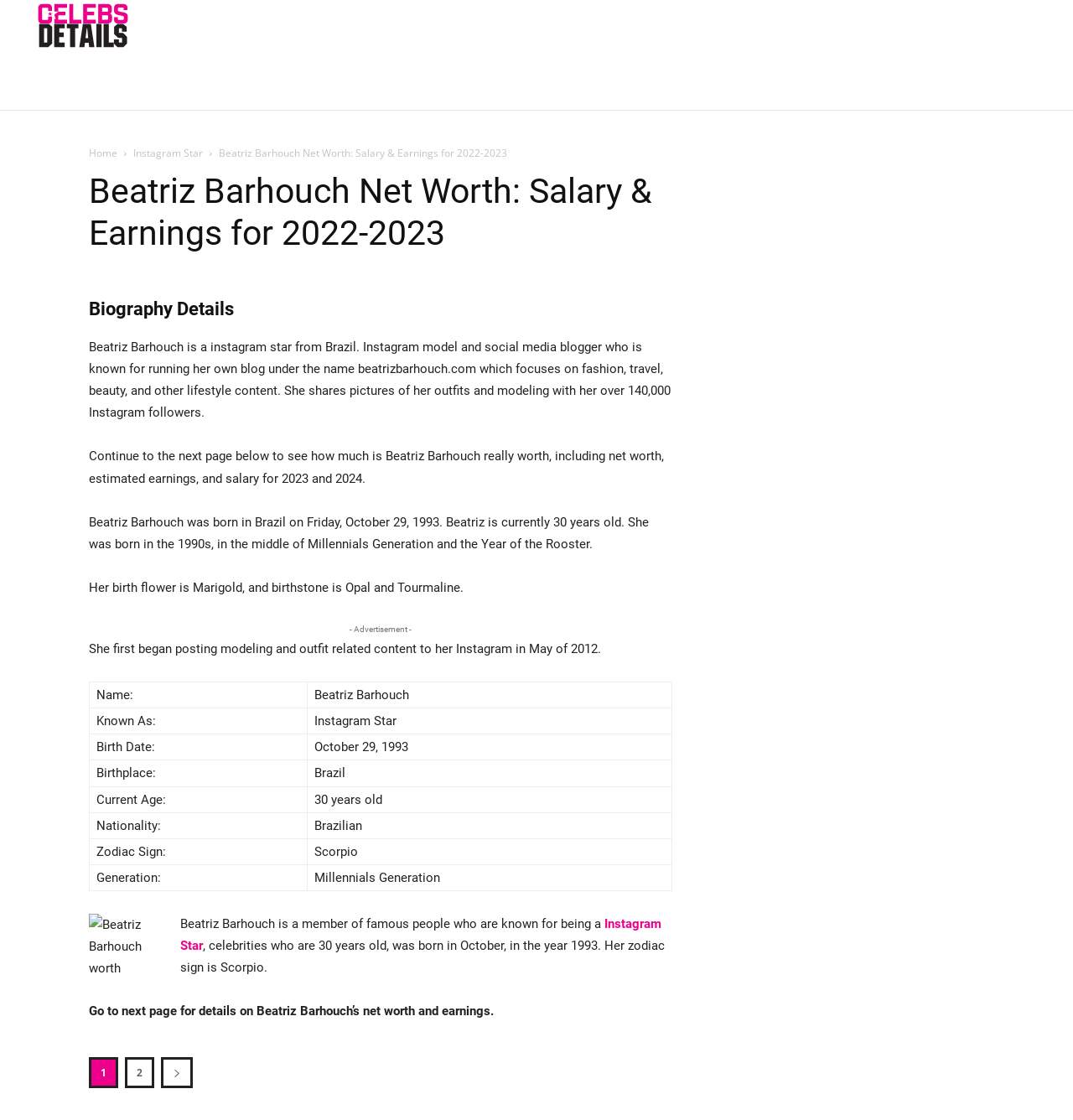Explain the webpage's design and content in an elaborate manner.

This webpage is about Beatriz Barhouch, an Instagram star from Brazil. At the top, there are several links to different categories, including ENTERTAINMENT, SPORTS, SOCIAL MEDIA, FASHION, and MUSIC. Below these links, there is a header with the title "Beatriz Barhouch Net Worth: Salary & Earnings for 2022-2023". 

To the left of the header, there is a link to the "Home" page and another link to "Instagram Star". Below the header, there is a biography section that describes Beatriz Barhouch as an Instagram model and social media blogger who shares pictures of her outfits and modeling with her over 140,000 Instagram followers. 

The biography section also mentions her birthdate, age, and nationality. There is a table below that lists her personal details, including her name, known as, birth date, birthplace, current age, nationality, and zodiac sign. 

On the right side of the biography section, there is an image related to Beatriz Barhouch's worth. Below the table, there is a paragraph that describes her as a member of famous people who are known for being an Instagram star, and mentions her age and zodiac sign. 

There is a link to the next page at the bottom, which provides details on Beatriz Barhouch's net worth and earnings. Above the link, there is an advertisement.